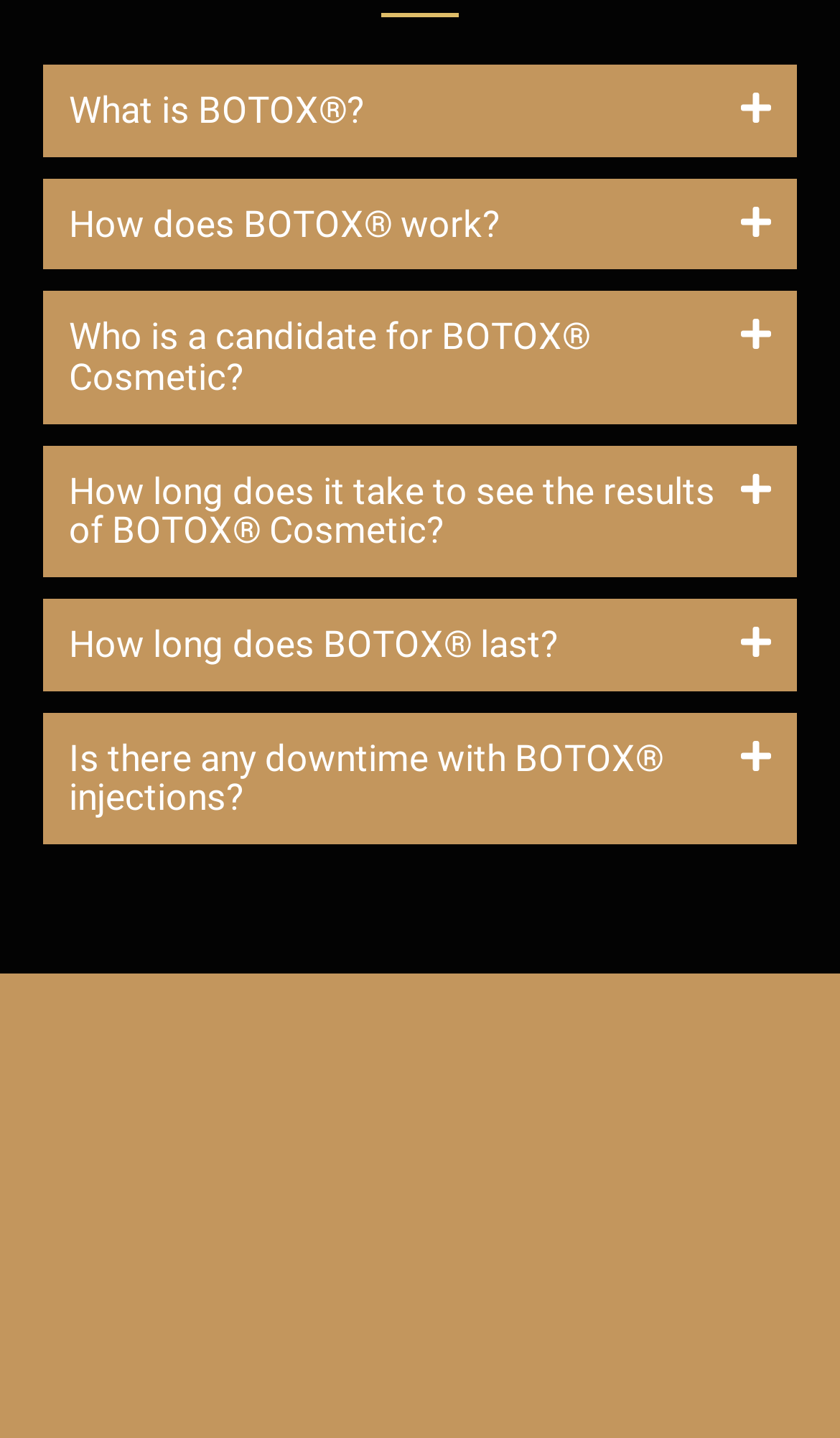Give a one-word or one-phrase response to the question:
What is the topic of the last question on this webpage?

downtime with BOTOX injections